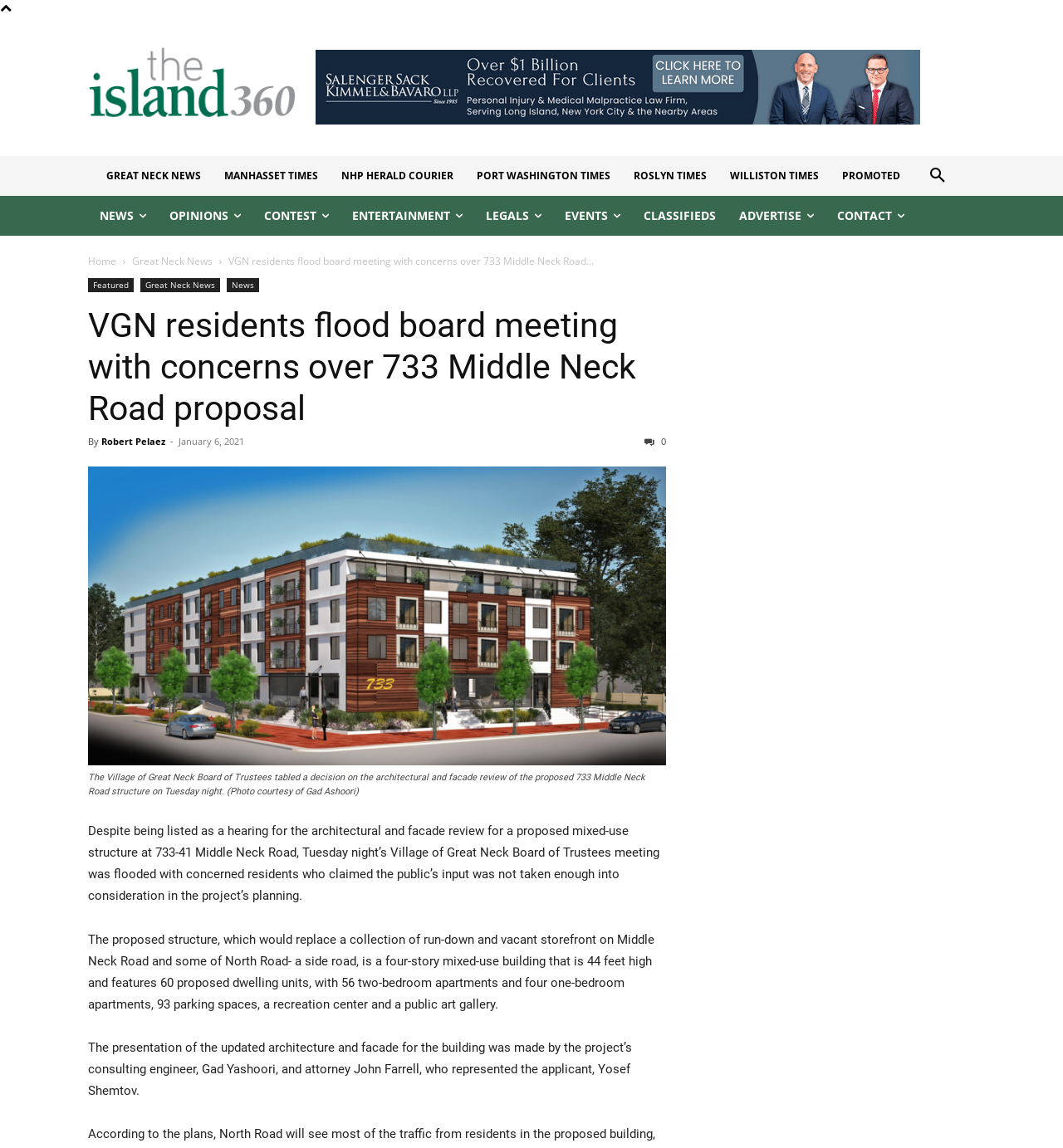What is the height of the proposed mixed-use structure?
Answer the question with a detailed explanation, including all necessary information.

The answer can be found in the article's content where it is mentioned that 'The proposed structure... is a four-story mixed-use building that is 44 feet high'.